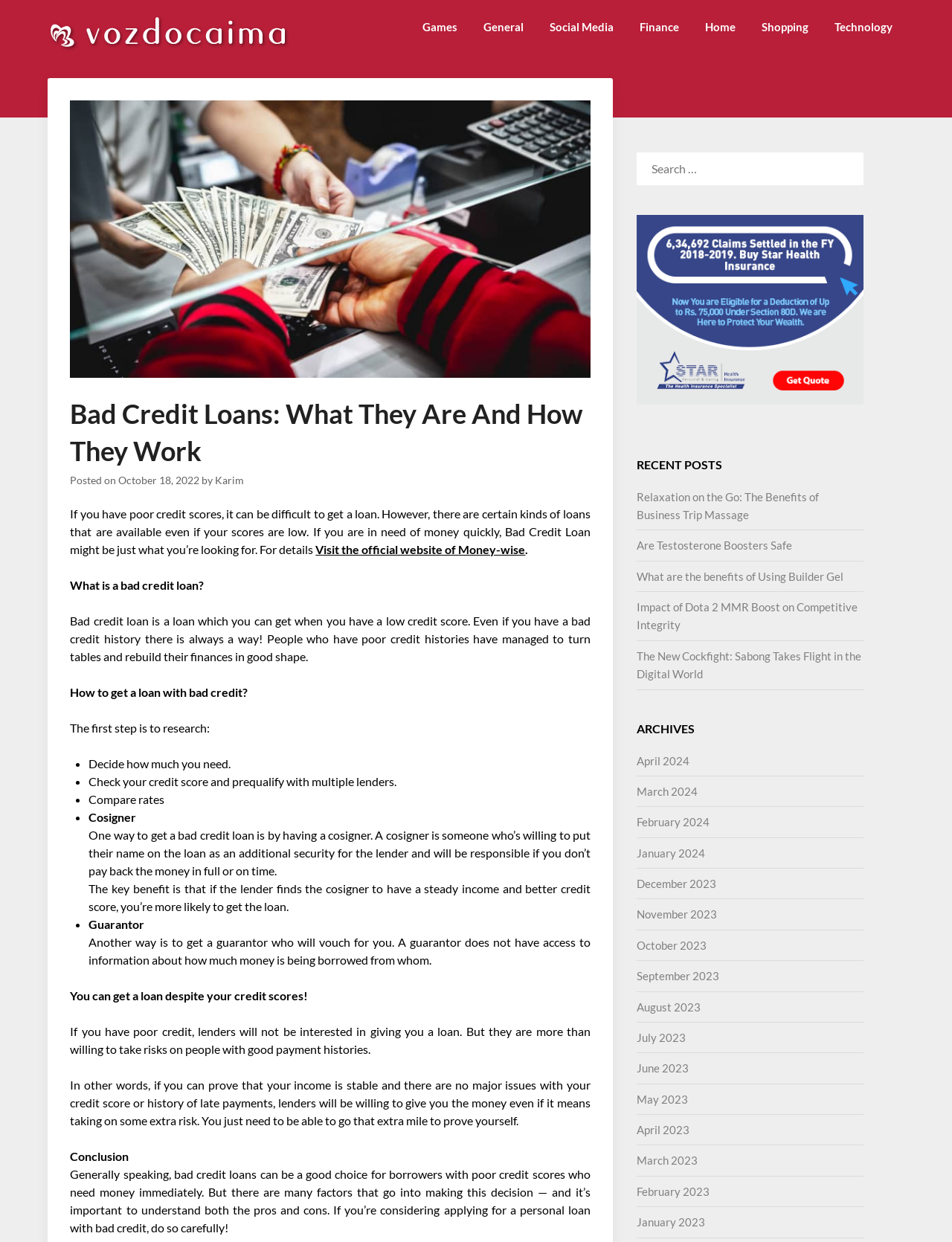Provide a one-word or short-phrase answer to the question:
What is the topic of the article?

Bad Credit Loans